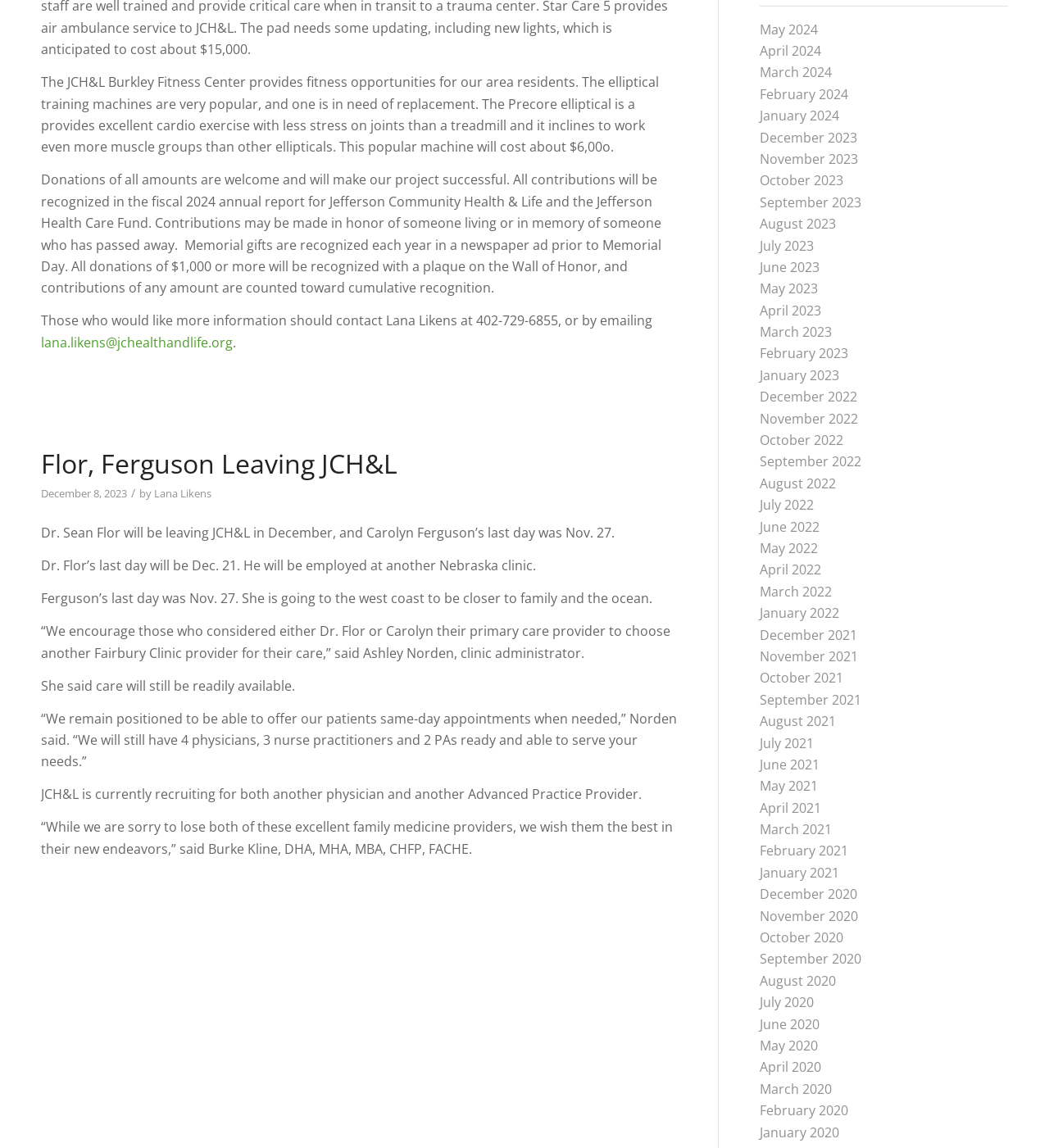Identify the bounding box for the UI element described as: "lana.likens@jchealthandlife.org". Ensure the coordinates are four float numbers between 0 and 1, formatted as [left, top, right, bottom].

[0.039, 0.29, 0.222, 0.306]